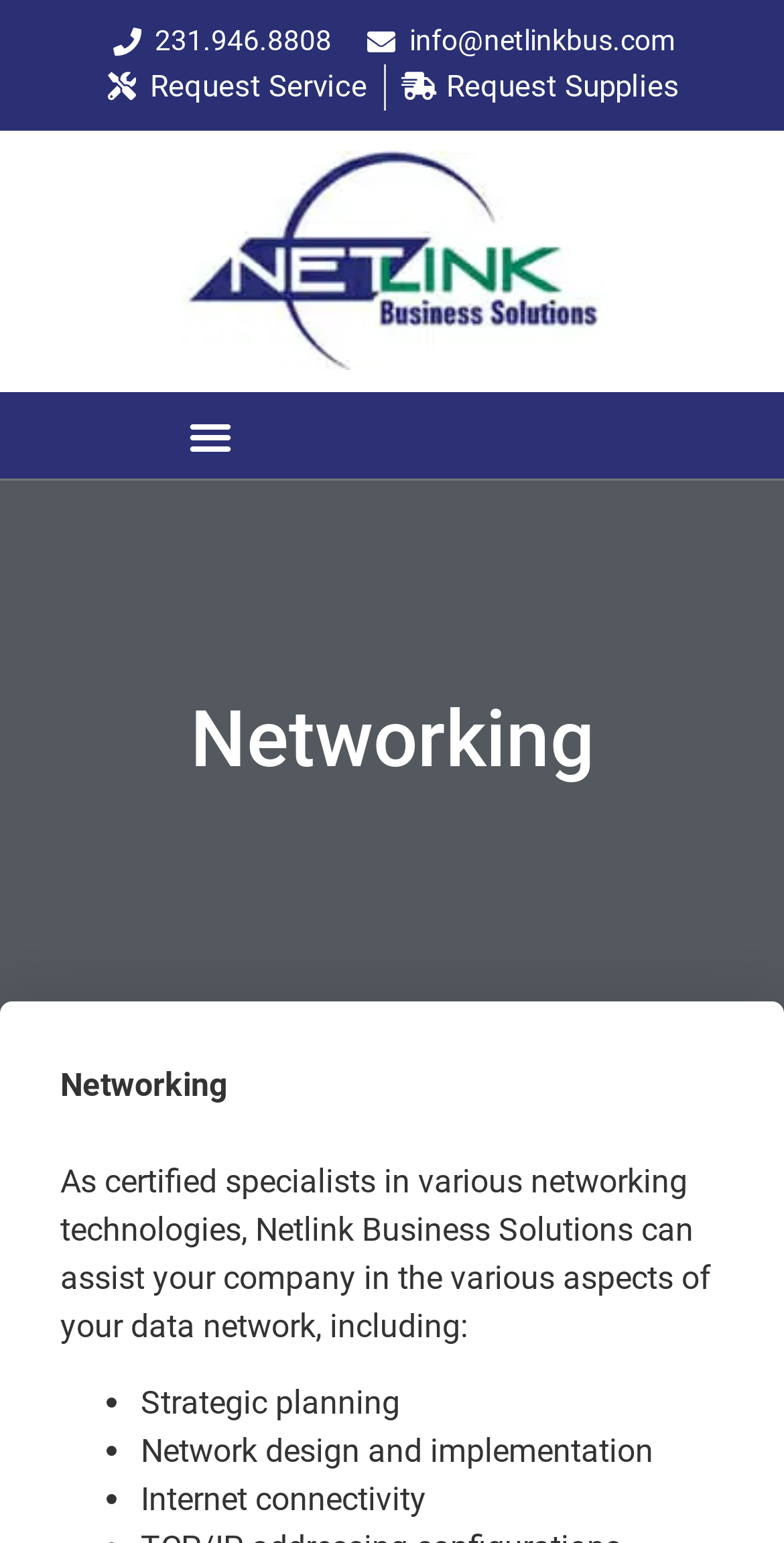Using floating point numbers between 0 and 1, provide the bounding box coordinates in the format (top-left x, top-left y, bottom-right x, bottom-right y). Locate the UI element described here: Menu

[0.226, 0.261, 0.31, 0.304]